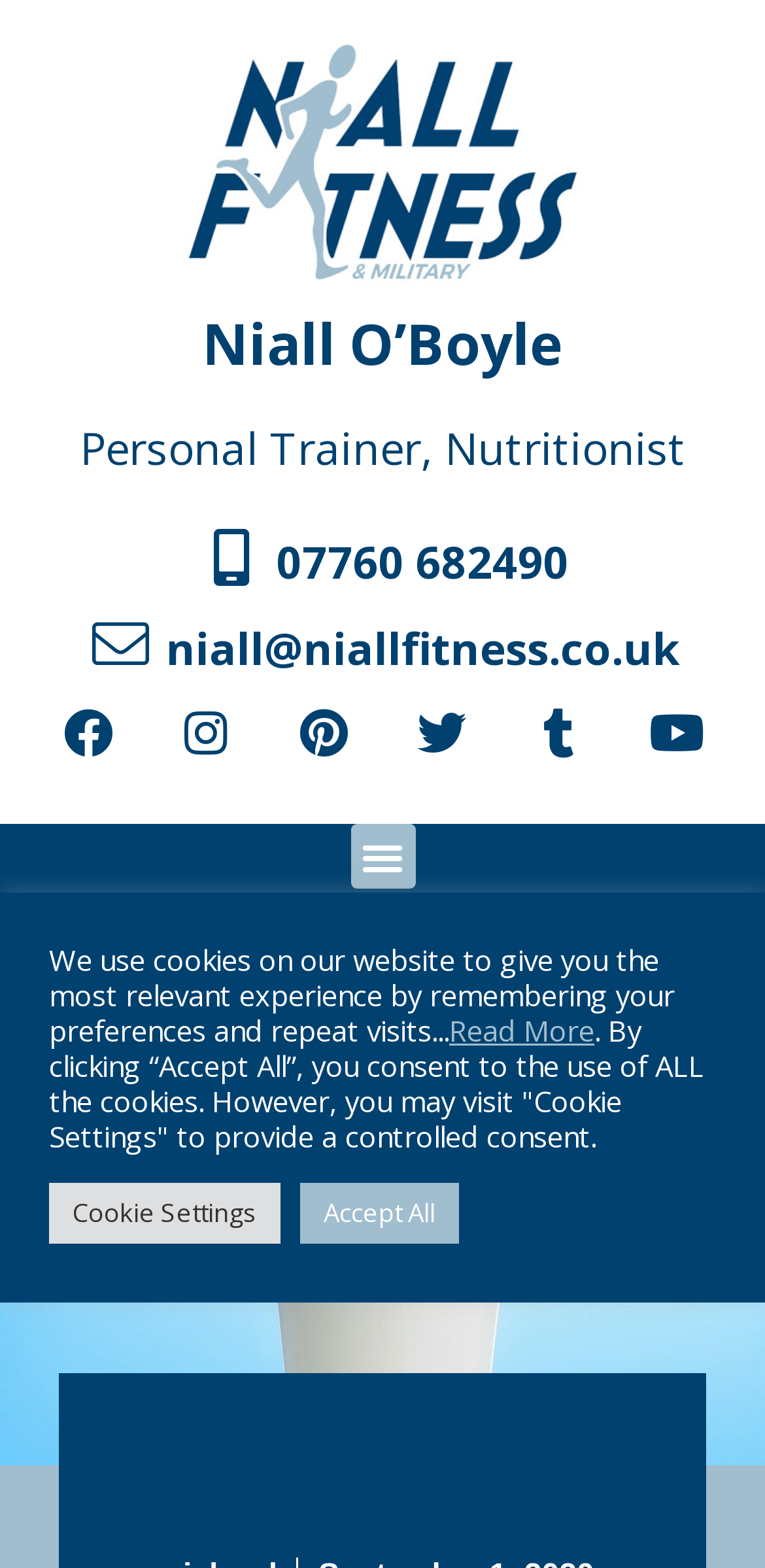Please identify the coordinates of the bounding box that should be clicked to fulfill this instruction: "email Niall O'Boyle".

[0.026, 0.396, 0.974, 0.432]